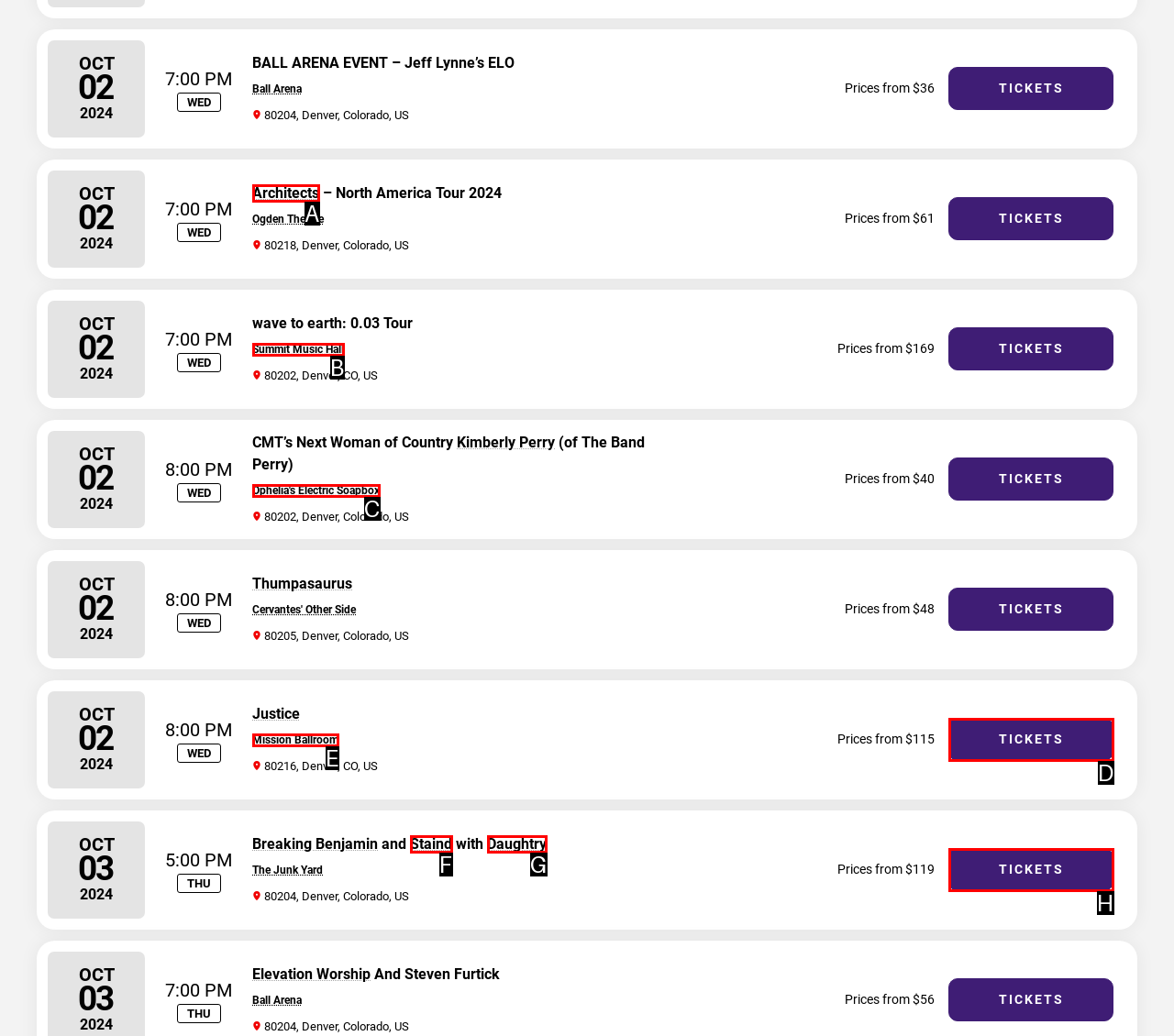Find the correct option to complete this instruction: View details of Architects' North America Tour 2024. Reply with the corresponding letter.

A